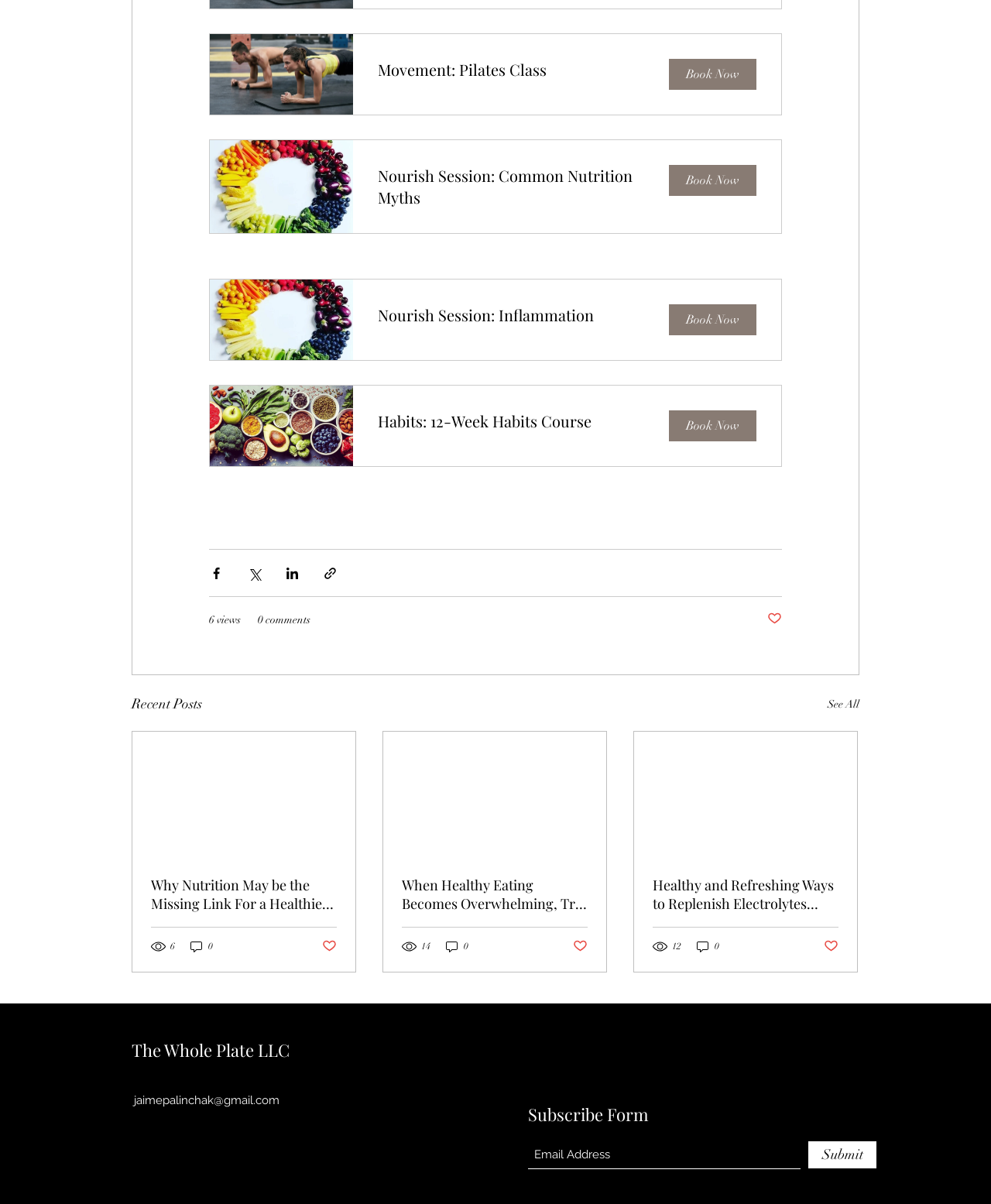Please provide a one-word or phrase answer to the question: 
How many social media sharing buttons are there?

4